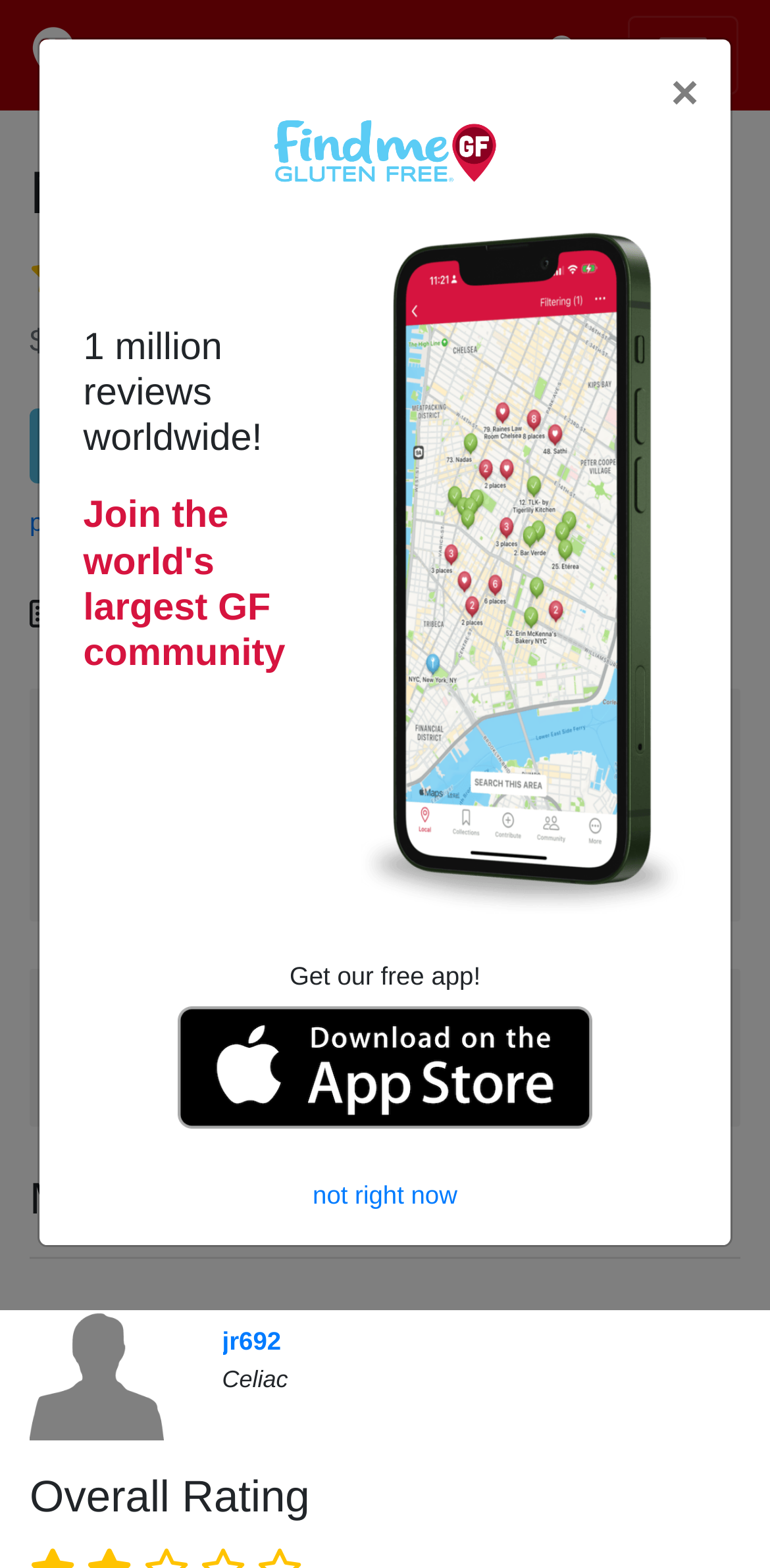Please identify the bounding box coordinates of the clickable area that will fulfill the following instruction: "Visit the restaurant website". The coordinates should be in the format of four float numbers between 0 and 1, i.e., [left, top, right, bottom].

[0.45, 0.546, 0.845, 0.565]